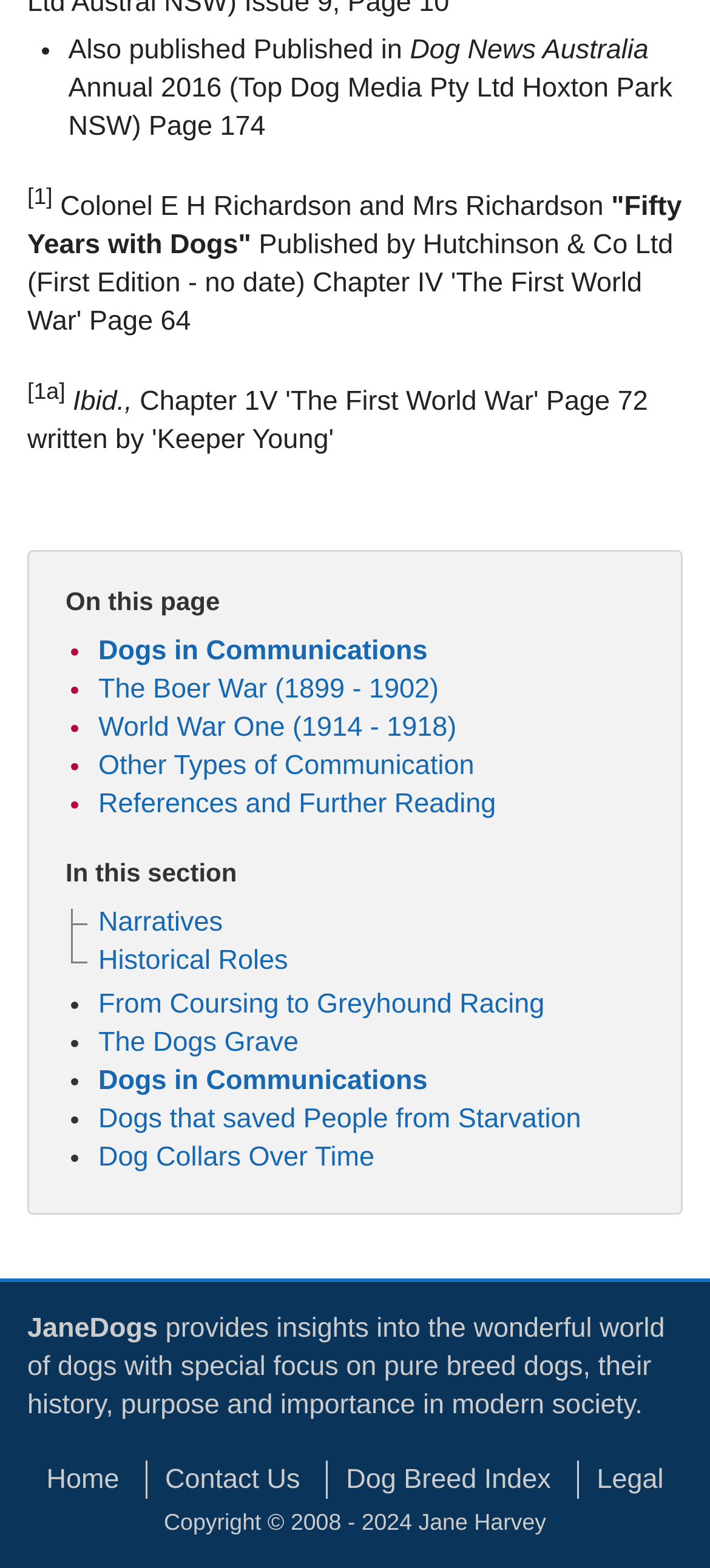Determine the bounding box coordinates of the UI element that matches the following description: "From Coursing to Greyhound Racing". The coordinates should be four float numbers between 0 and 1 in the format [left, top, right, bottom].

[0.138, 0.631, 0.767, 0.651]